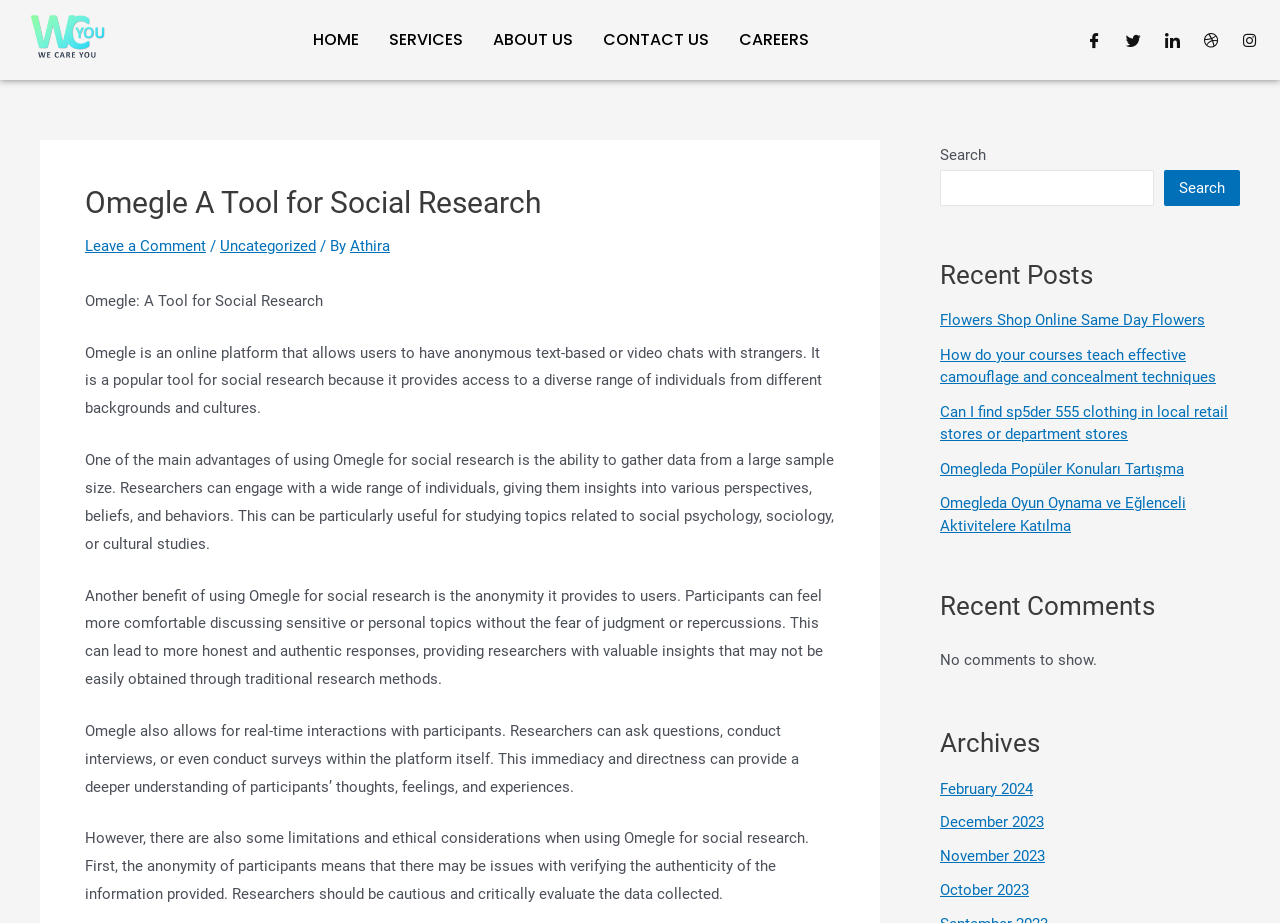Please determine the bounding box coordinates of the element to click in order to execute the following instruction: "Click the 'Leave a Comment' link". The coordinates should be four float numbers between 0 and 1, specified as [left, top, right, bottom].

[0.066, 0.257, 0.161, 0.276]